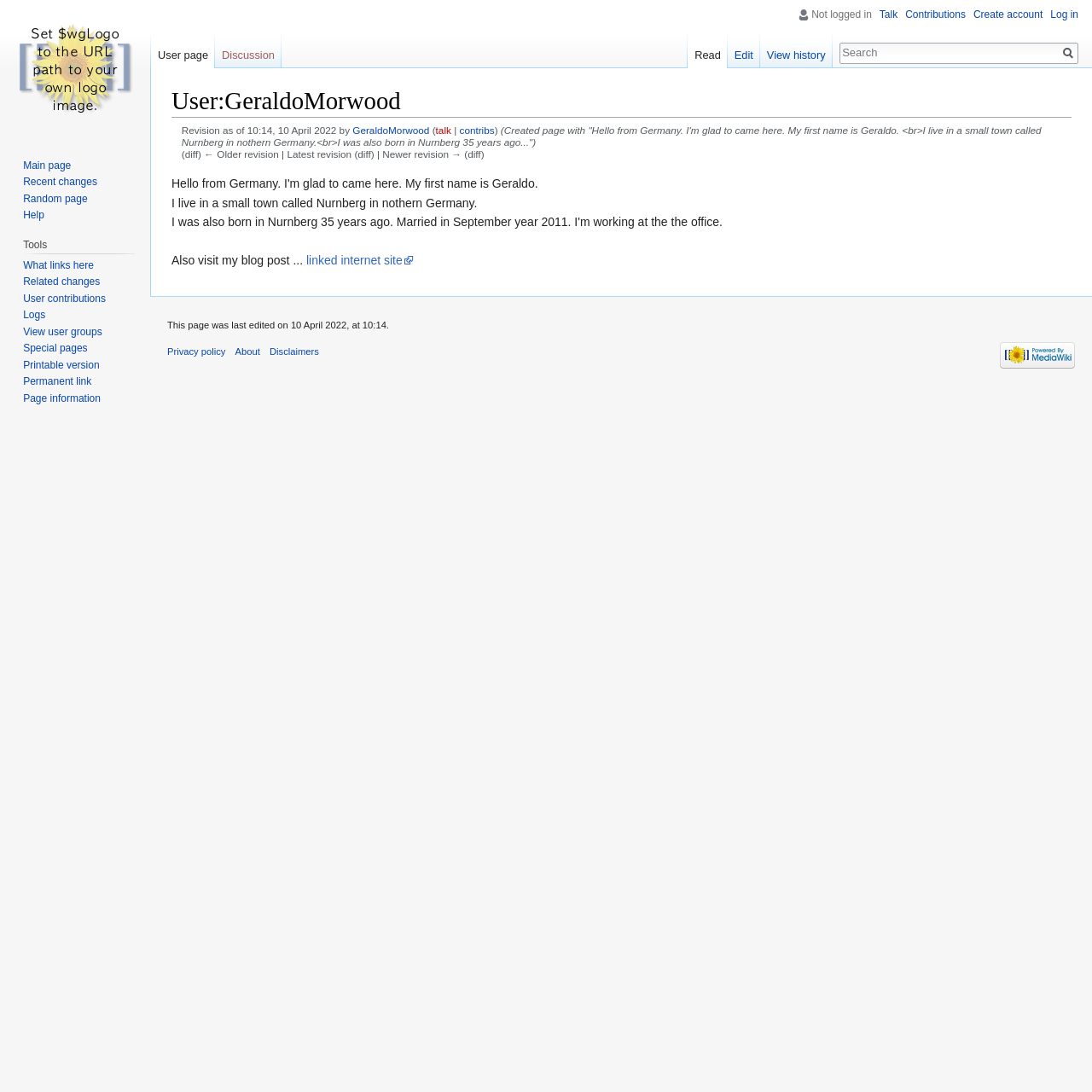What is the purpose of the 'Search' box?
Examine the image and provide an in-depth answer to the question.

The purpose of the 'Search' box can be inferred from its location and functionality. It is located in the navigation area of the page, and it has a search icon and a 'Go' button, indicating that it is used to search the website for specific content.